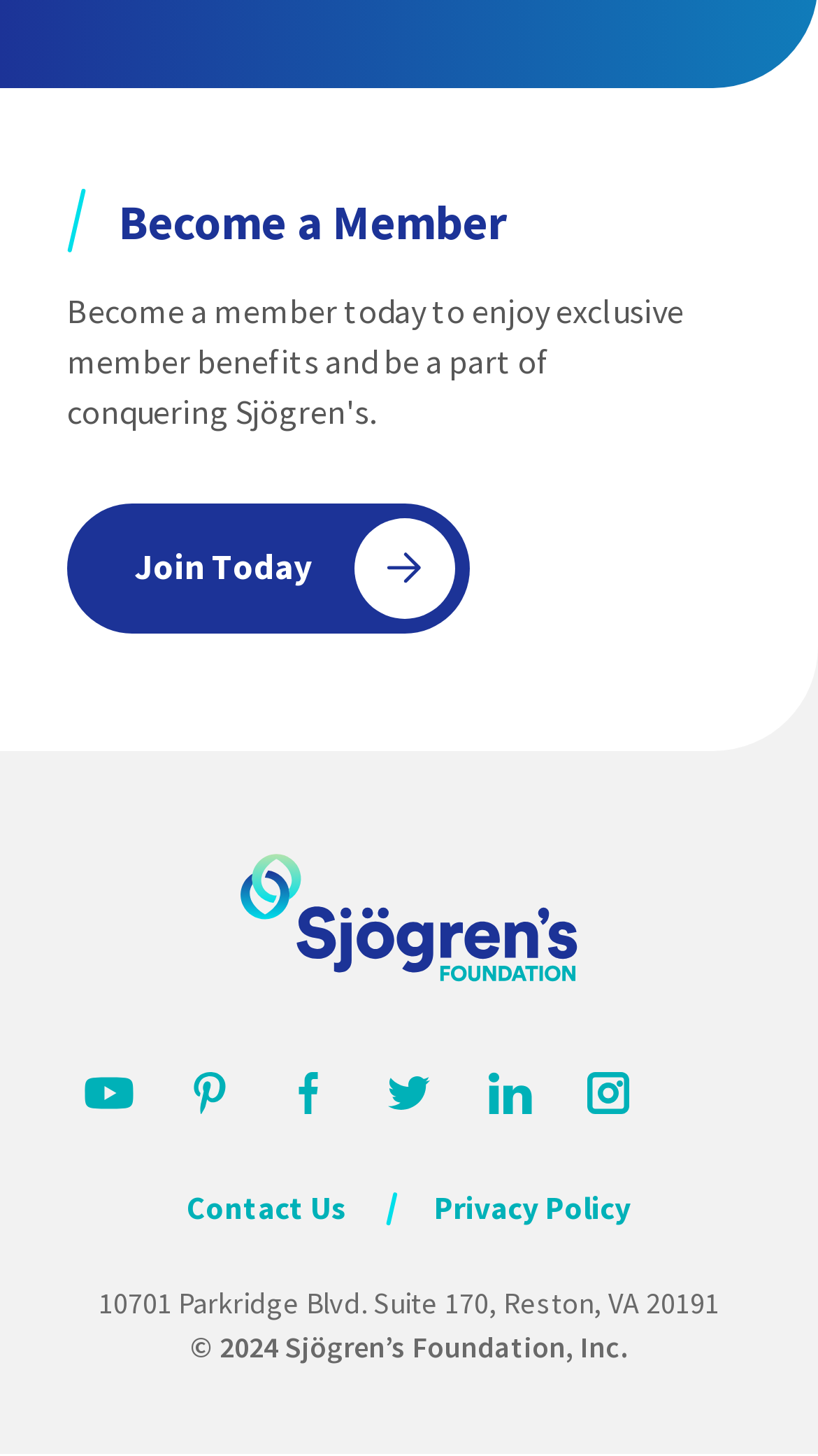Please look at the image and answer the question with a detailed explanation: What is the name of the organization behind this webpage?

The name of the organization behind this webpage is Sjögren’s Foundation, Inc., as indicated by the copyright notice at the bottom of the page.